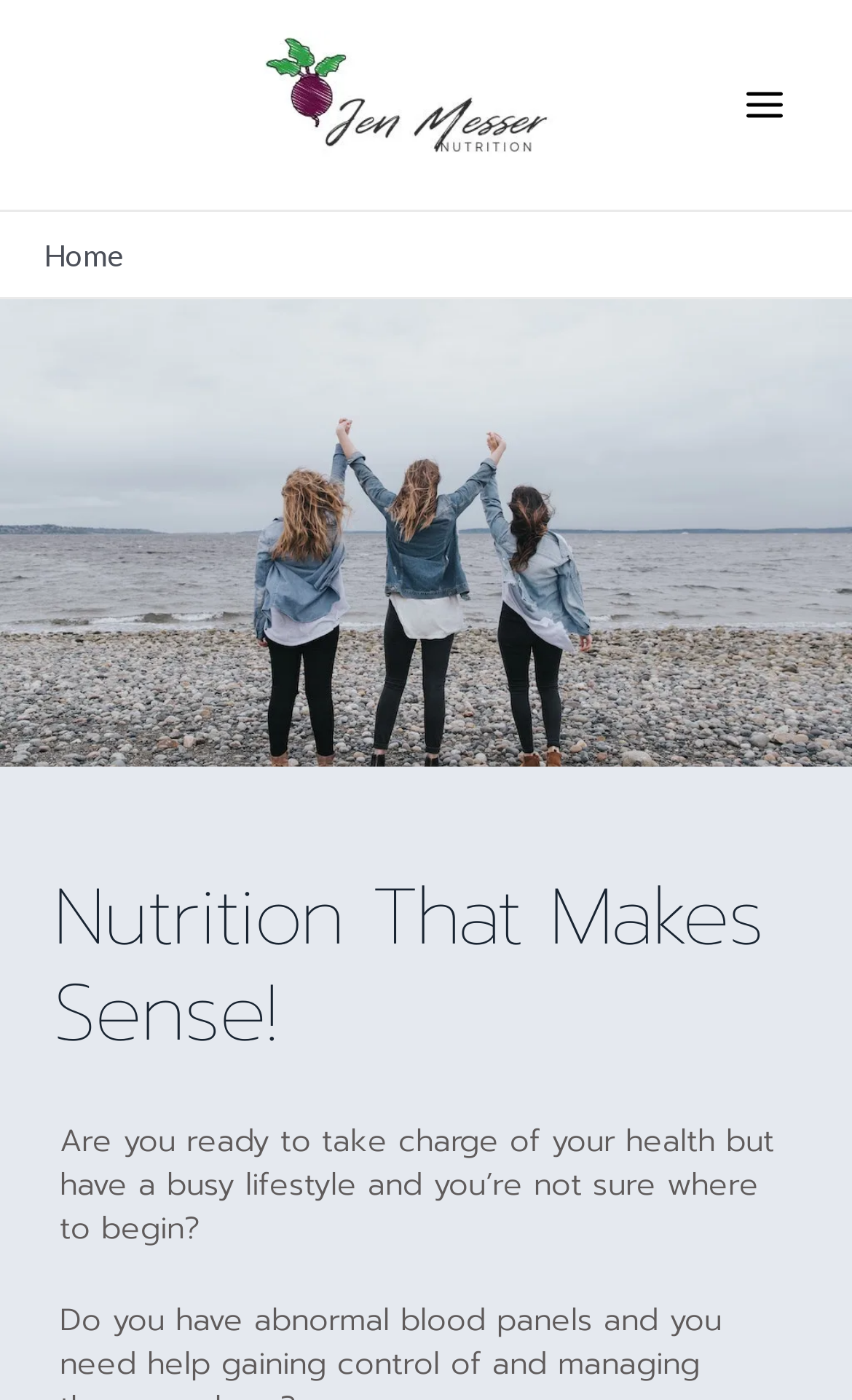Please find the bounding box coordinates in the format (top-left x, top-left y, bottom-right x, bottom-right y) for the given element description. Ensure the coordinates are floating point numbers between 0 and 1. Description: Main Menu

[0.845, 0.043, 0.949, 0.106]